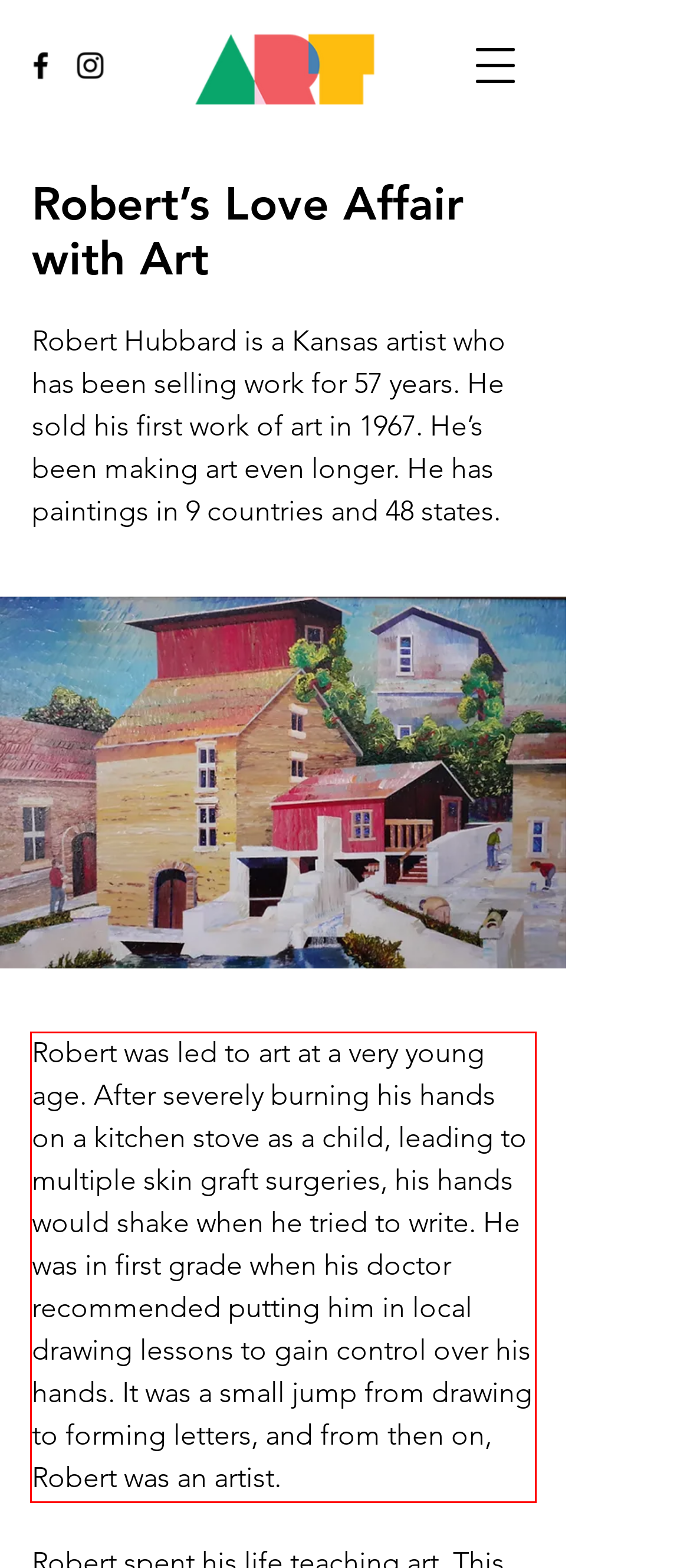Please take the screenshot of the webpage, find the red bounding box, and generate the text content that is within this red bounding box.

Robert was led to art at a very young age. After severely burning his hands on a kitchen stove as a child, leading to multiple skin graft surgeries, his hands would shake when he tried to write. He was in first grade when his doctor recommended putting him in local drawing lessons to gain control over his hands. It was a small jump from drawing to forming letters, and from then on, Robert was an artist.